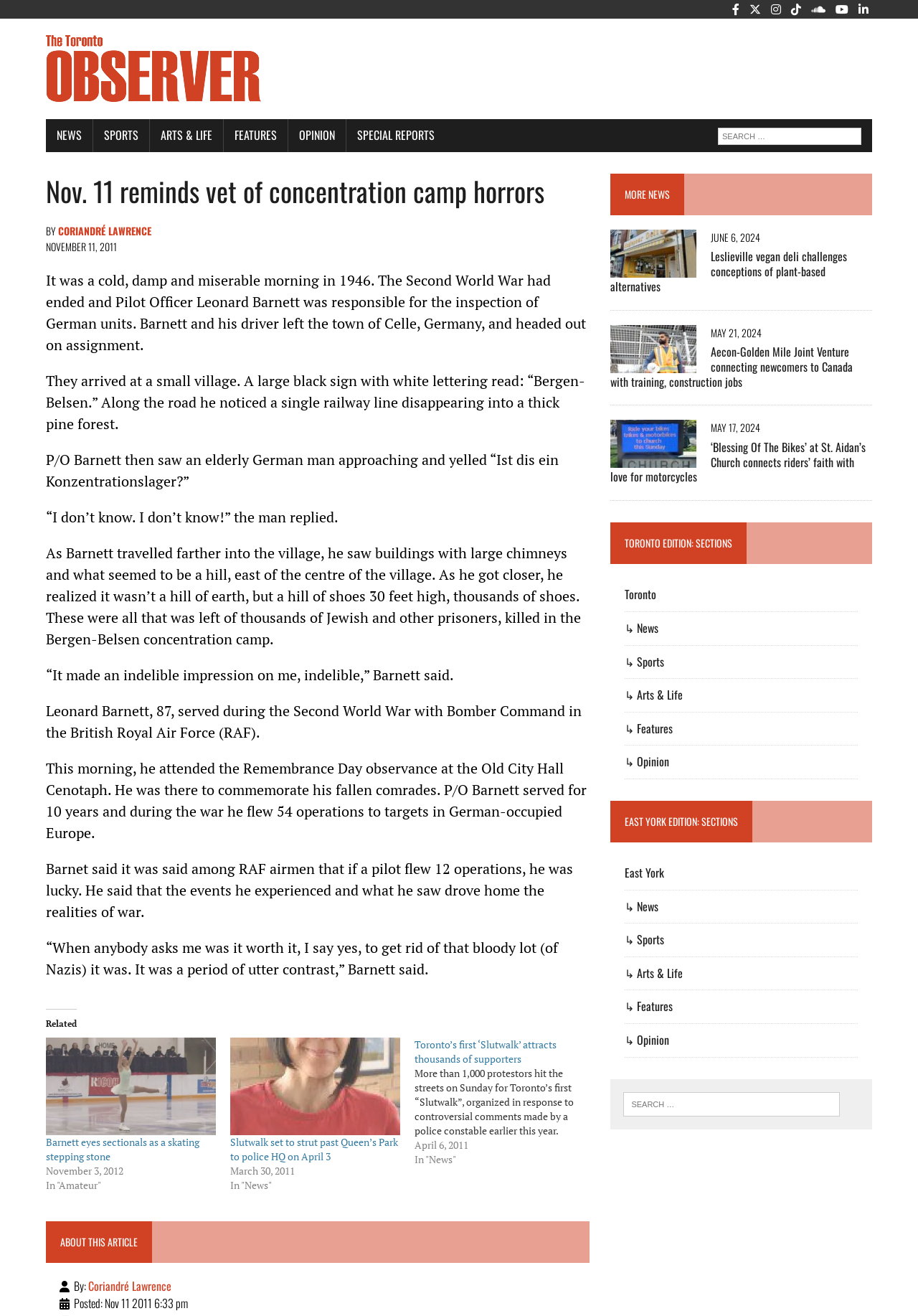Locate the primary heading on the webpage and return its text.

Nov. 11 reminds vet of concentration camp horrors